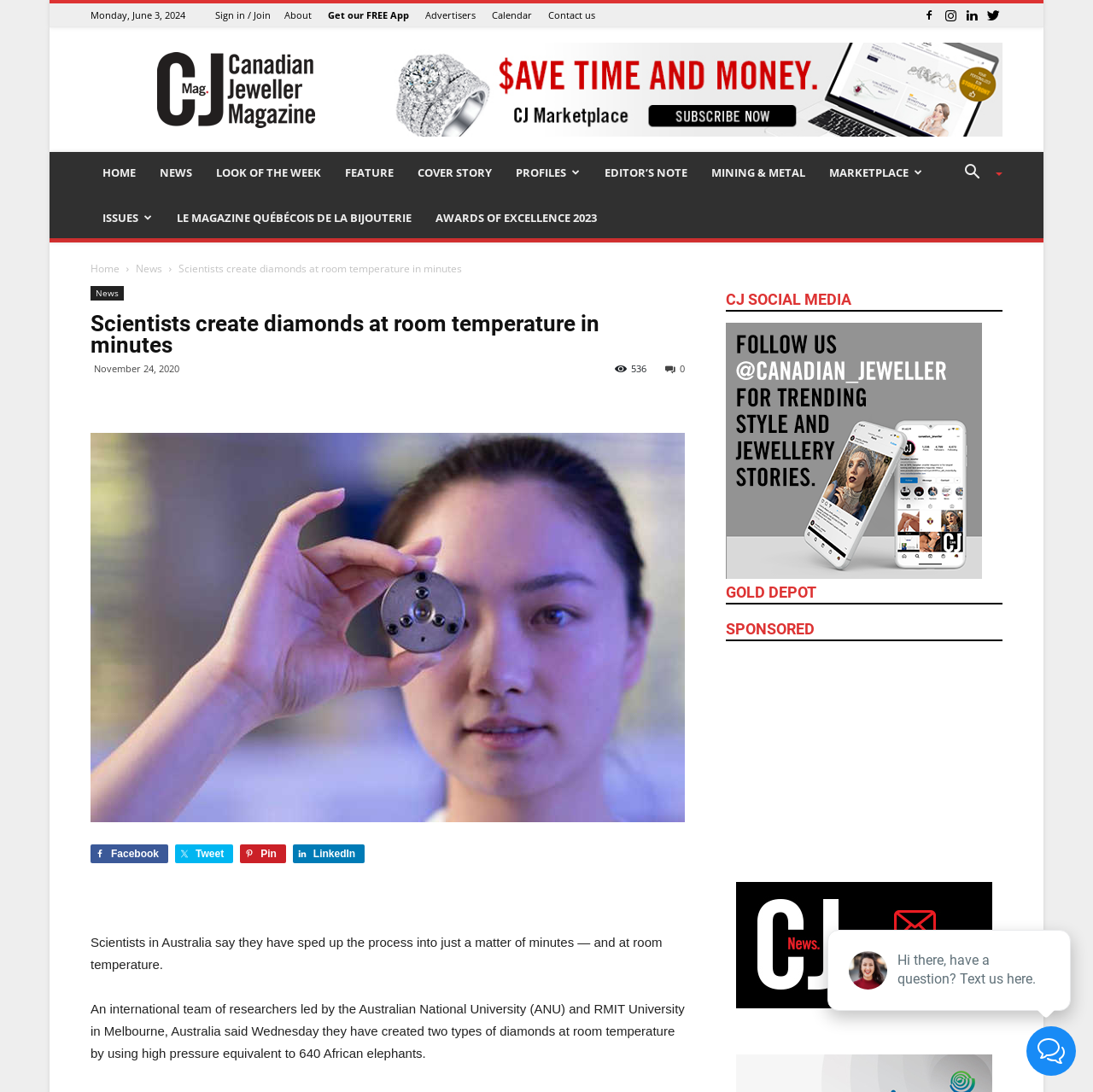Please answer the following question using a single word or phrase: How many shares does the article have?

536